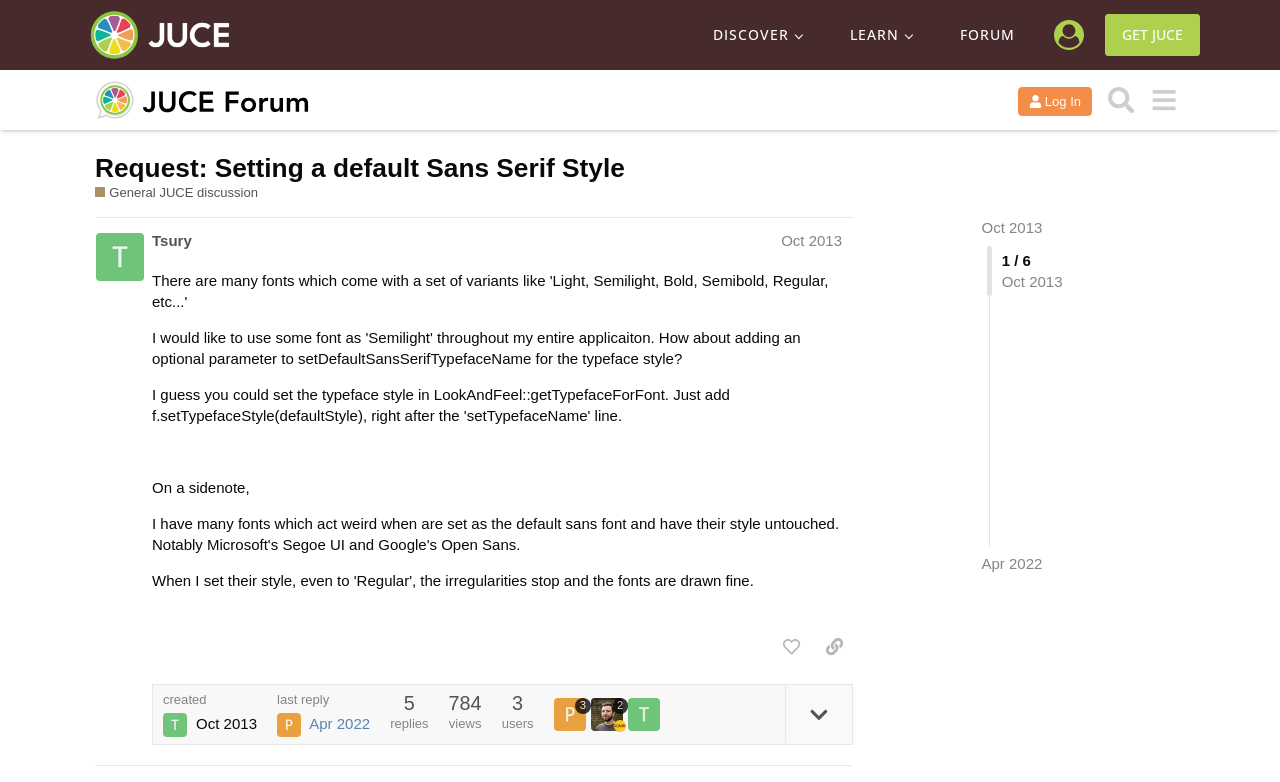Give a concise answer of one word or phrase to the question: 
Who is the author of the first post?

Tsury